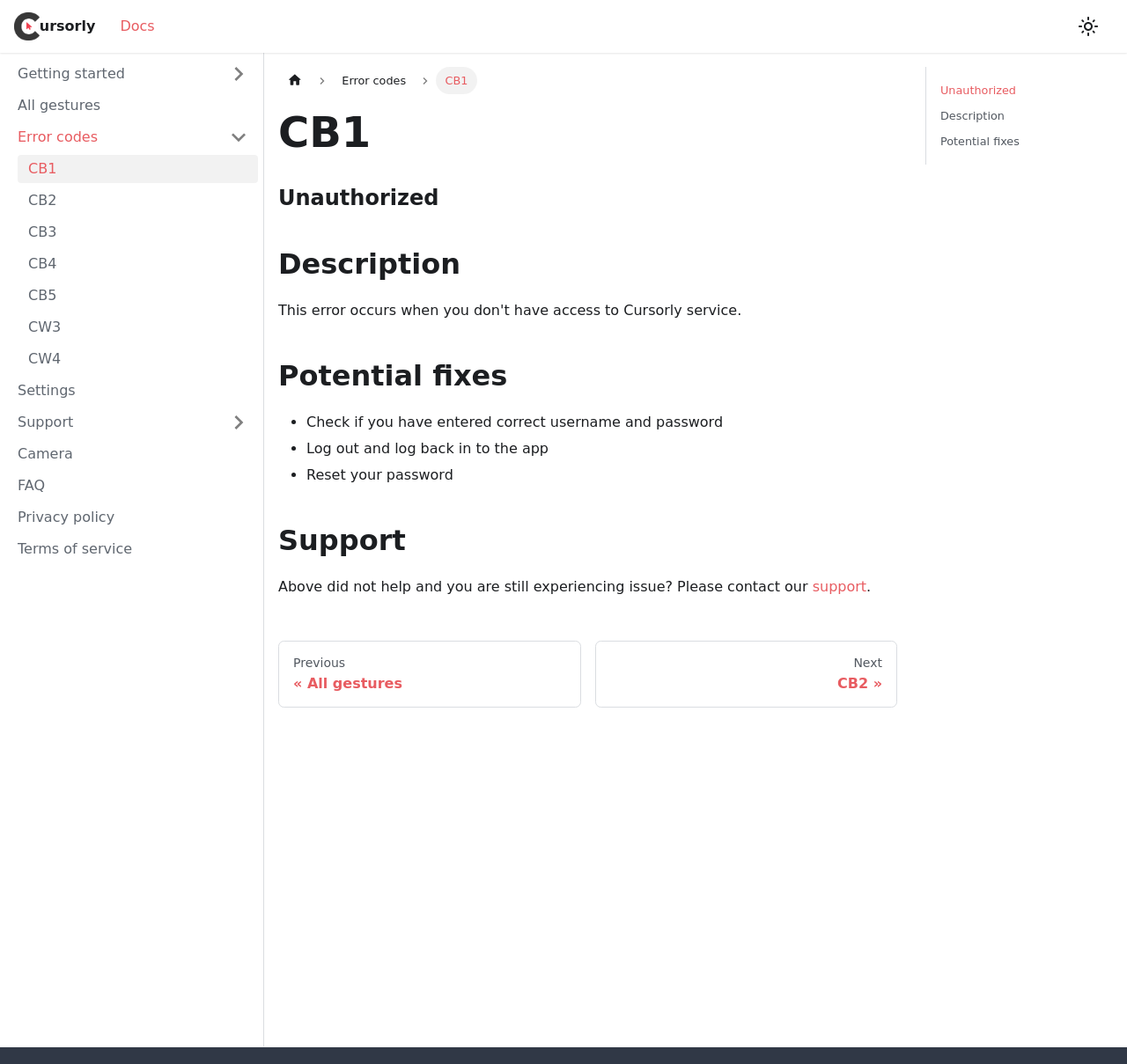Write an exhaustive caption that covers the webpage's main aspects.

This webpage is a documentation page for Cursorly, a software application. At the top, there is a navigation bar with a logo on the left and a button to switch between dark and light mode on the right. Below the navigation bar, there is a sidebar on the left that contains links to various documentation pages, including "Getting started", "All gestures", "Error codes", and several others.

On the right side of the sidebar, there is a main content area that displays the documentation for a specific page, "CB1". The page has a breadcrumb navigation at the top, showing the path "Home page > Error codes > CB1". Below the breadcrumb, there are several headings, including "CB1", "Unauthorized Direct link to Unauthorized", "Description Direct link to Description", and "Potential fixes Direct link to Potential fixes". Each heading has a link to a related page.

Under the "Potential fixes" heading, there is a list of three potential solutions to an unauthorized error, including checking username and password, logging out and logging back in, and resetting the password. Below the list, there is a message encouraging users to contact support if the solutions do not work.

At the bottom of the main content area, there is a navigation bar with links to previous and next documentation pages. On the right side of the page, there are also links to related pages, including "Unauthorized", "Description", and "Potential fixes".